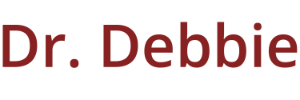What is the purpose of the image?
Respond with a short answer, either a single word or a phrase, based on the image.

To connect readers with Dr. Debbie